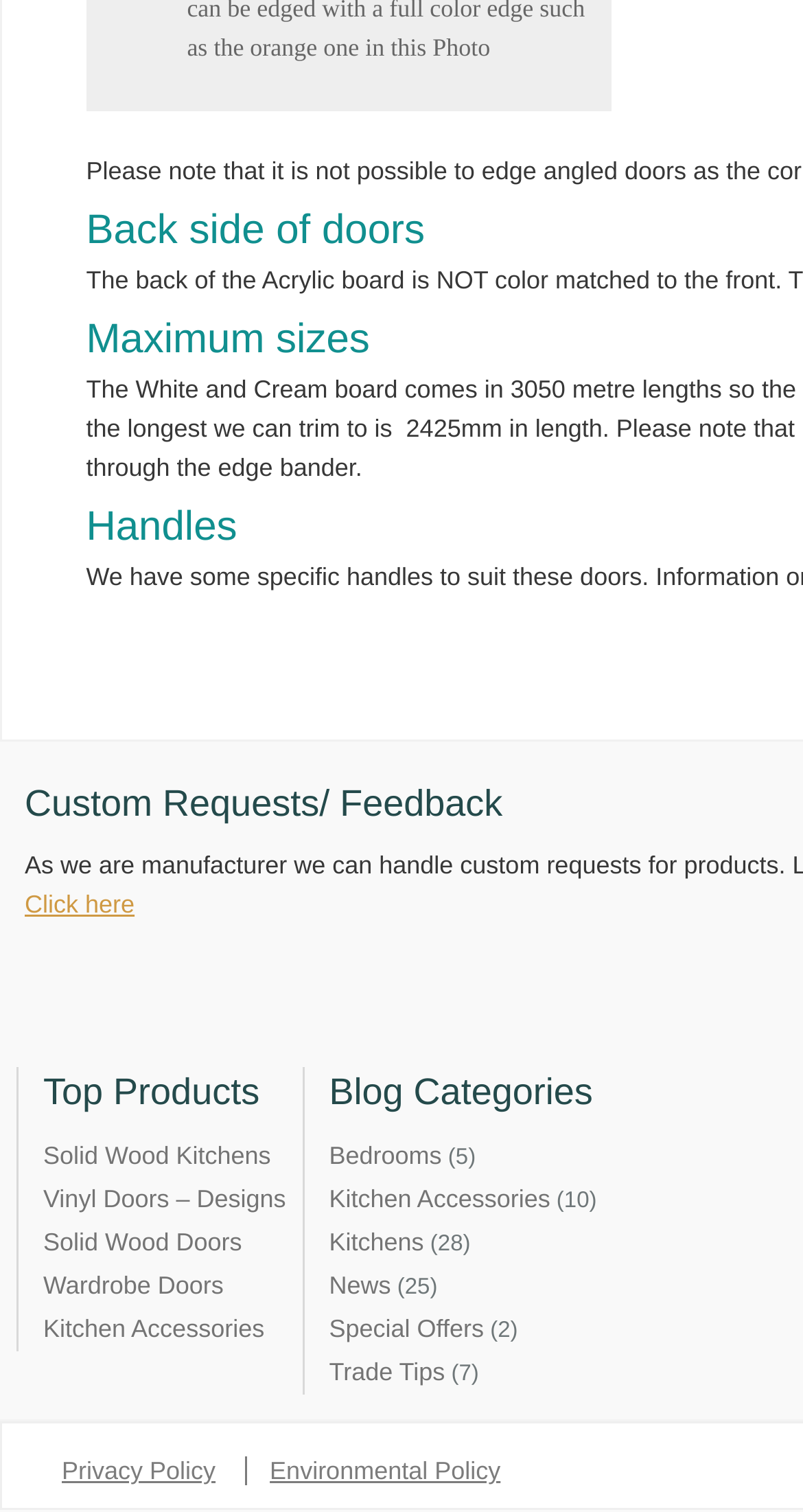How many blog categories are there?
Look at the screenshot and respond with one word or a short phrase.

7